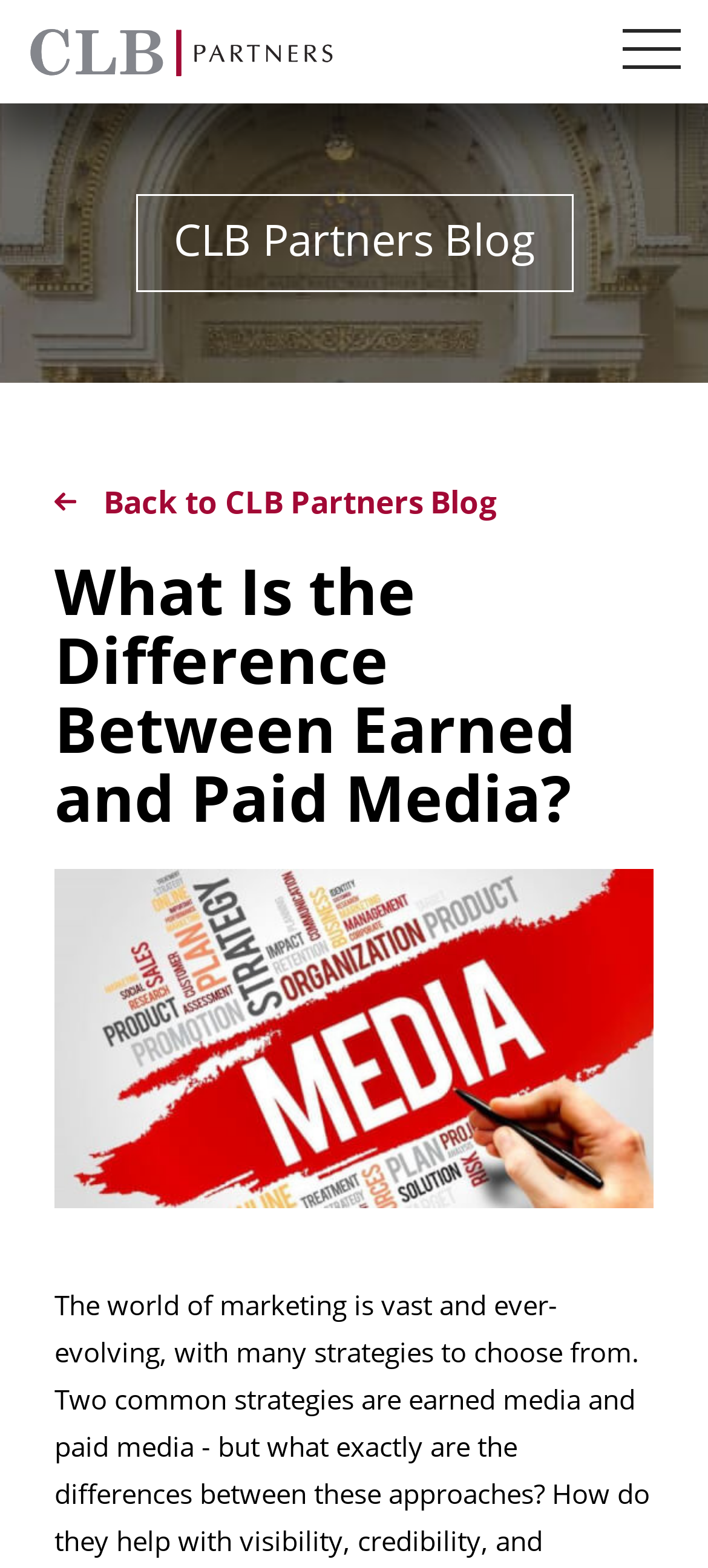Find the bounding box coordinates for the HTML element described in this sentence: "ilteris kaplan blog". Provide the coordinates as four float numbers between 0 and 1, in the format [left, top, right, bottom].

None